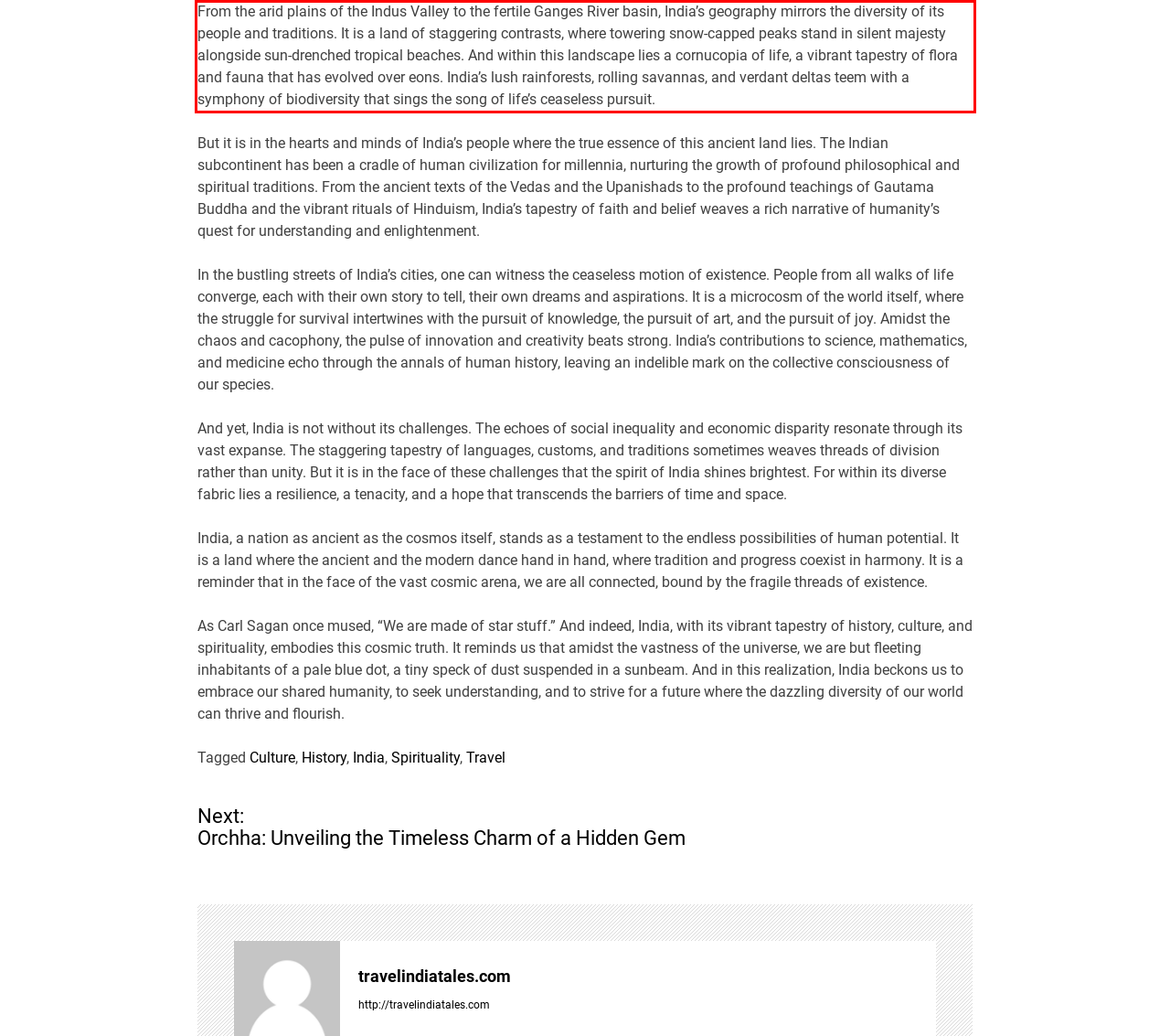You have a webpage screenshot with a red rectangle surrounding a UI element. Extract the text content from within this red bounding box.

From the arid plains of the Indus Valley to the fertile Ganges River basin, India’s geography mirrors the diversity of its people and traditions. It is a land of staggering contrasts, where towering snow-capped peaks stand in silent majesty alongside sun-drenched tropical beaches. And within this landscape lies a cornucopia of life, a vibrant tapestry of flora and fauna that has evolved over eons. India’s lush rainforests, rolling savannas, and verdant deltas teem with a symphony of biodiversity that sings the song of life’s ceaseless pursuit.